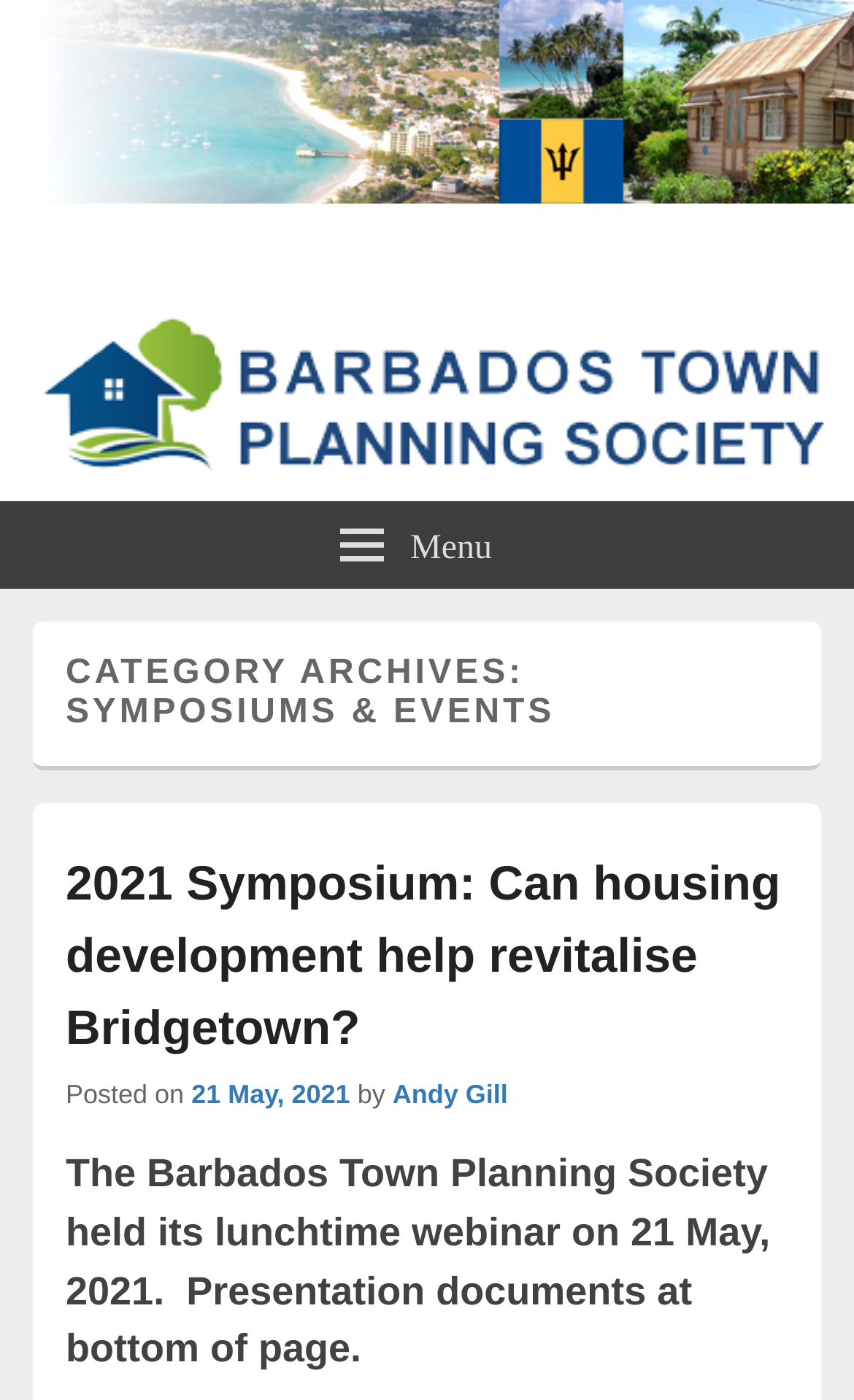Give a one-word or one-phrase response to the question: 
Who presented at the lunchtime webinar?

Andy Gill